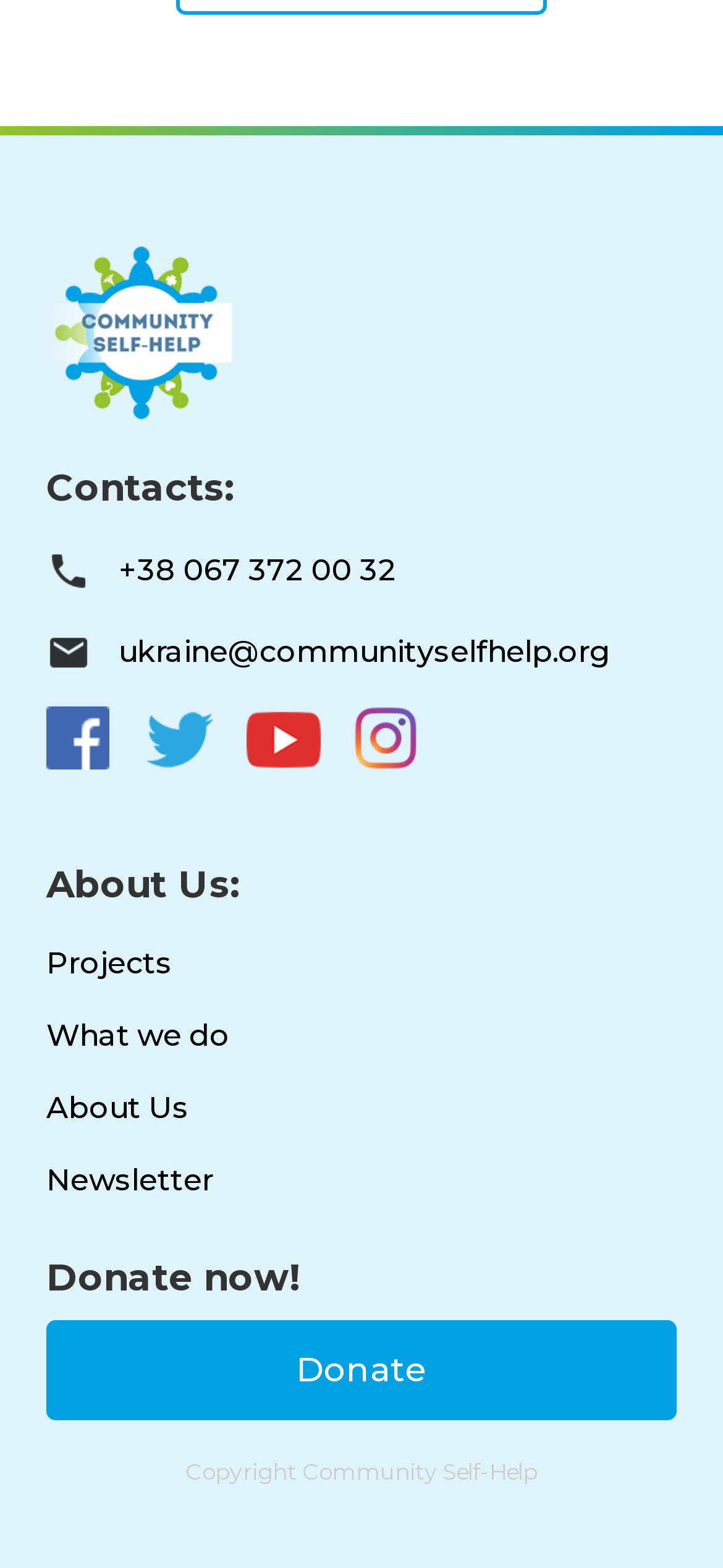Mark the bounding box of the element that matches the following description: "Sitemap".

None